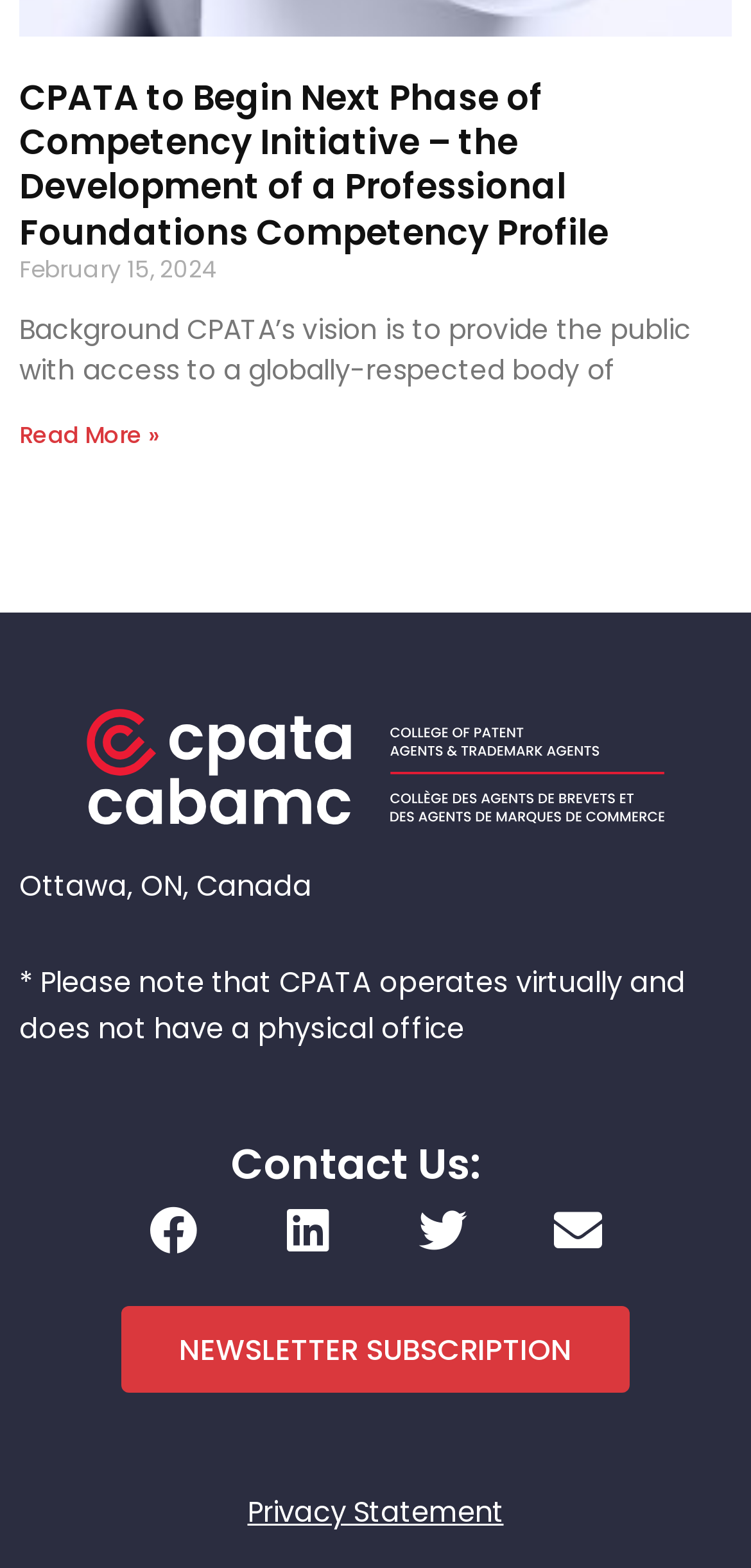Please locate the bounding box coordinates of the element that needs to be clicked to achieve the following instruction: "go to home page". The coordinates should be four float numbers between 0 and 1, i.e., [left, top, right, bottom].

None